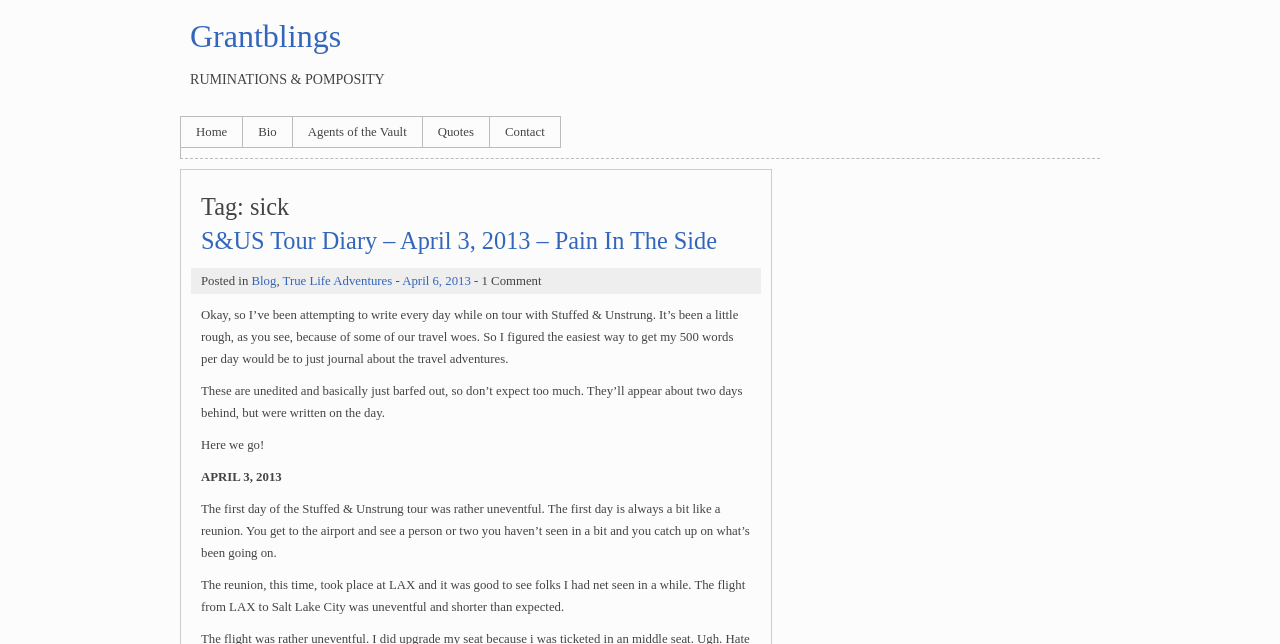What is the date of the post 'S&US Tour Diary – April 3, 2013 – Pain In The Side'?
Using the image, answer in one word or phrase.

April 3, 2013